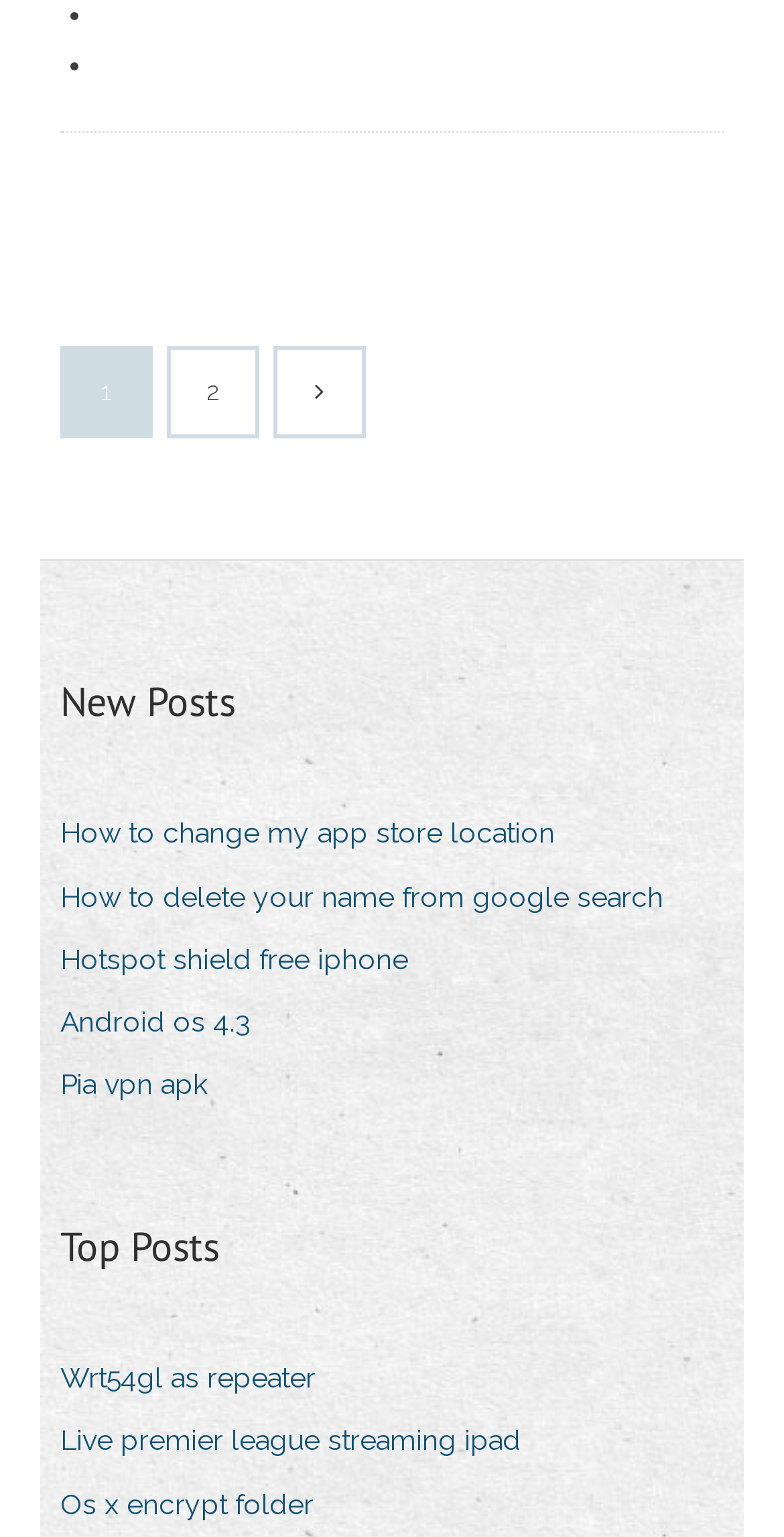Please identify the bounding box coordinates of the region to click in order to complete the given instruction: "Explore 'Top Posts'". The coordinates should be four float numbers between 0 and 1, i.e., [left, top, right, bottom].

[0.077, 0.792, 0.279, 0.831]